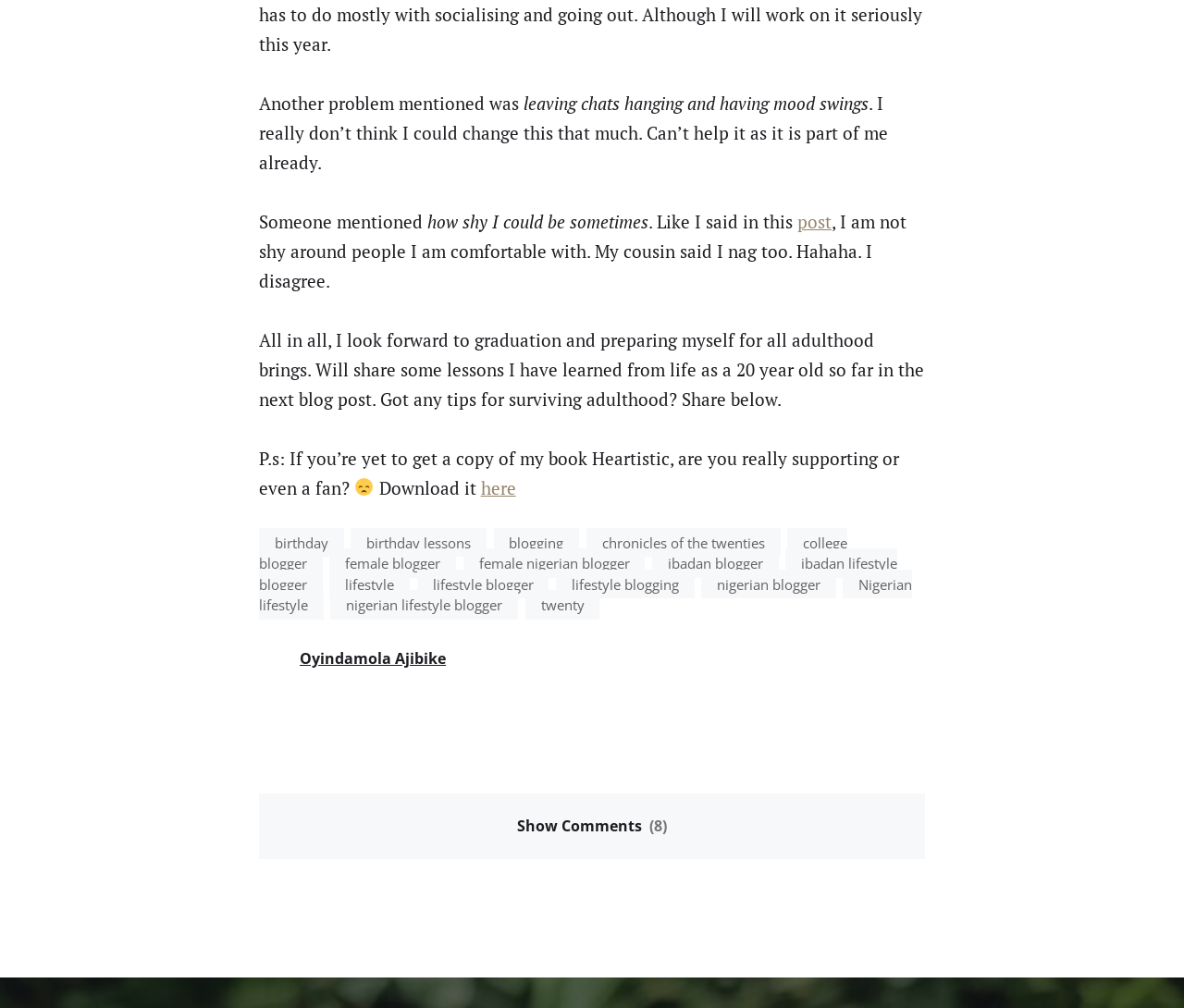What is the name of the author's book?
Based on the screenshot, answer the question with a single word or phrase.

Heartistic